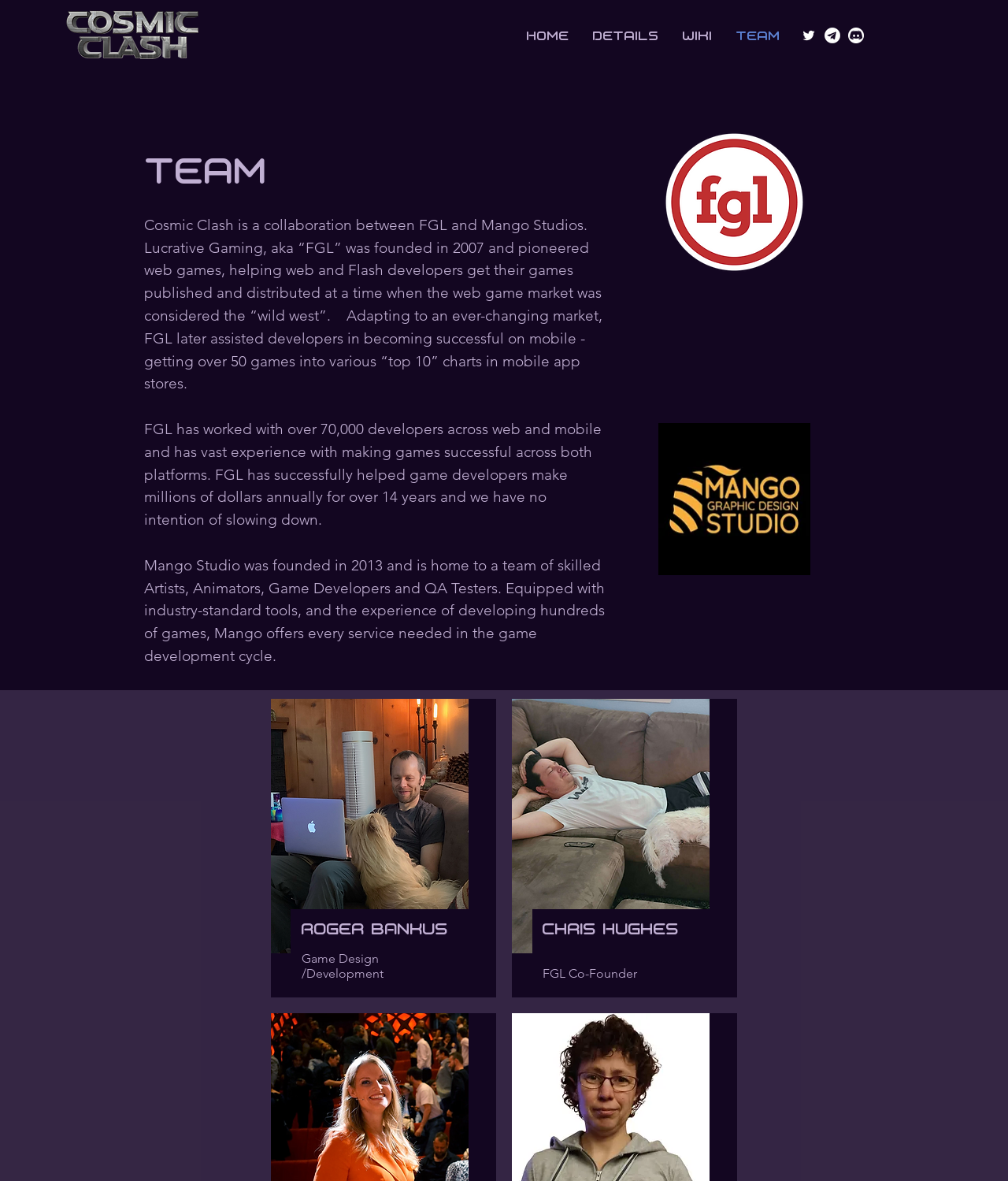Provide your answer to the question using just one word or phrase: What is the role of Roger BAnkus?

Game Design /Development